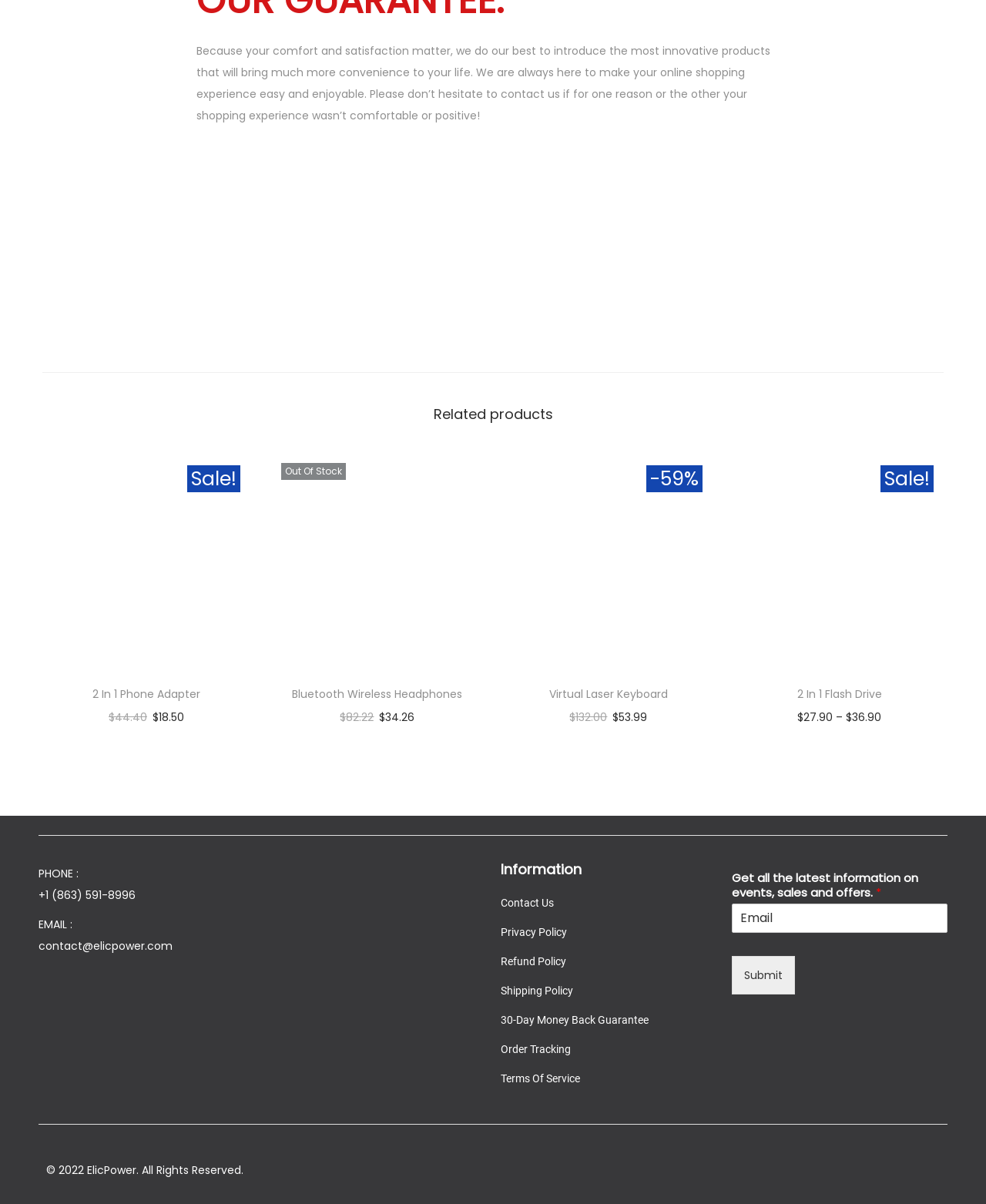Please determine the bounding box of the UI element that matches this description: Bluetooth Wireless Headphones. The coordinates should be given as (top-left x, top-left y, bottom-right x, bottom-right y), with all values between 0 and 1.

[0.296, 0.57, 0.469, 0.583]